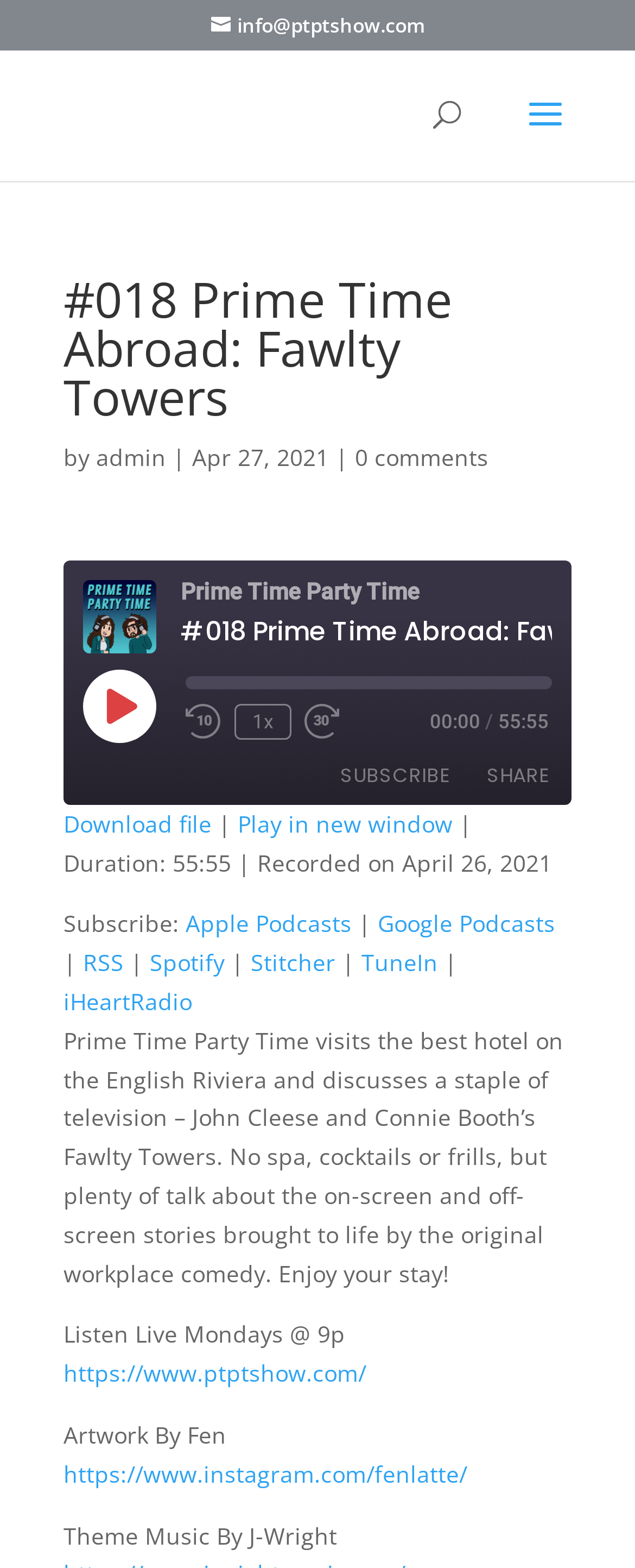What is the artwork of the podcast by?
Please respond to the question thoroughly and include all relevant details.

The artwork of the podcast is by Fen, which is mentioned at the bottom of the webpage, and there is also a link to Fen's Instagram account.